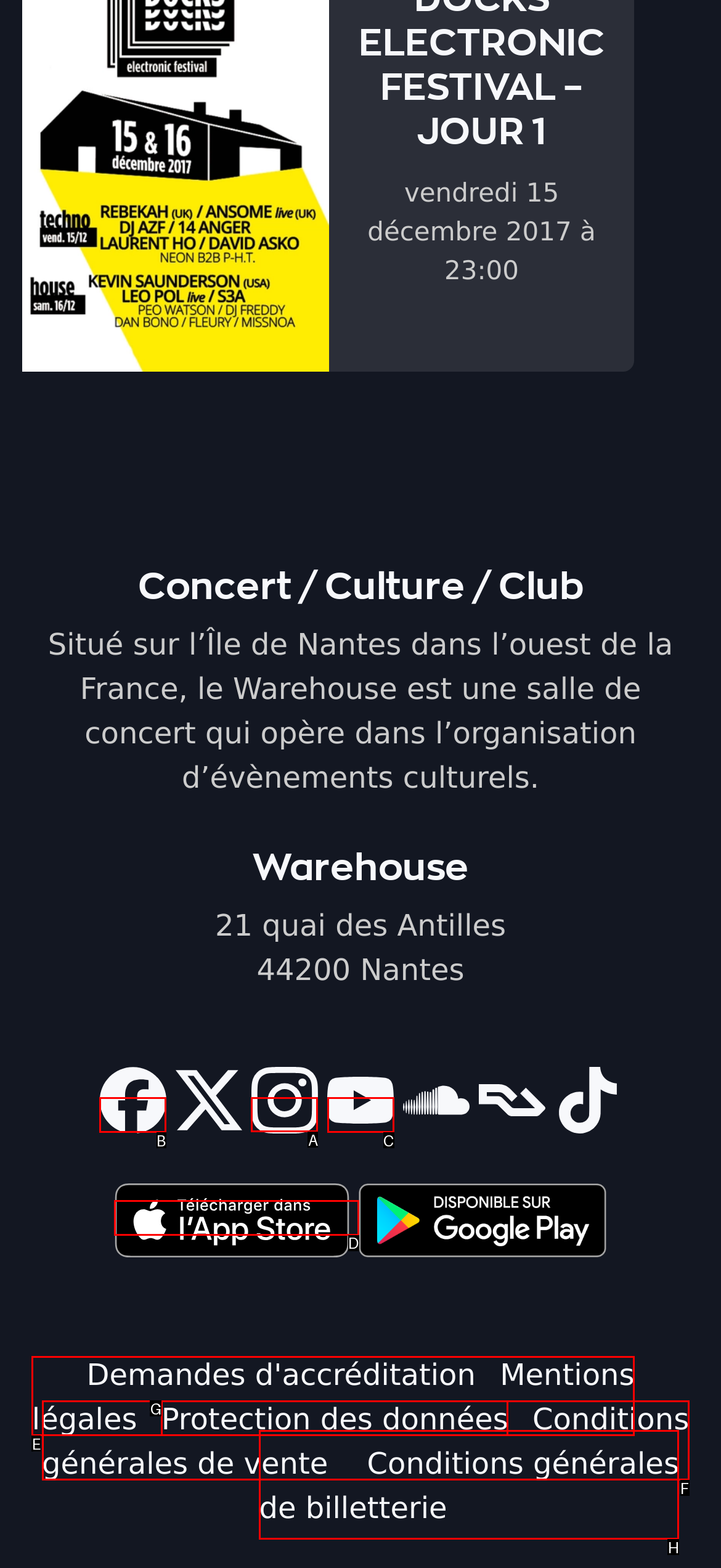Select the correct UI element to click for this task: View Instagram.
Answer using the letter from the provided options.

A